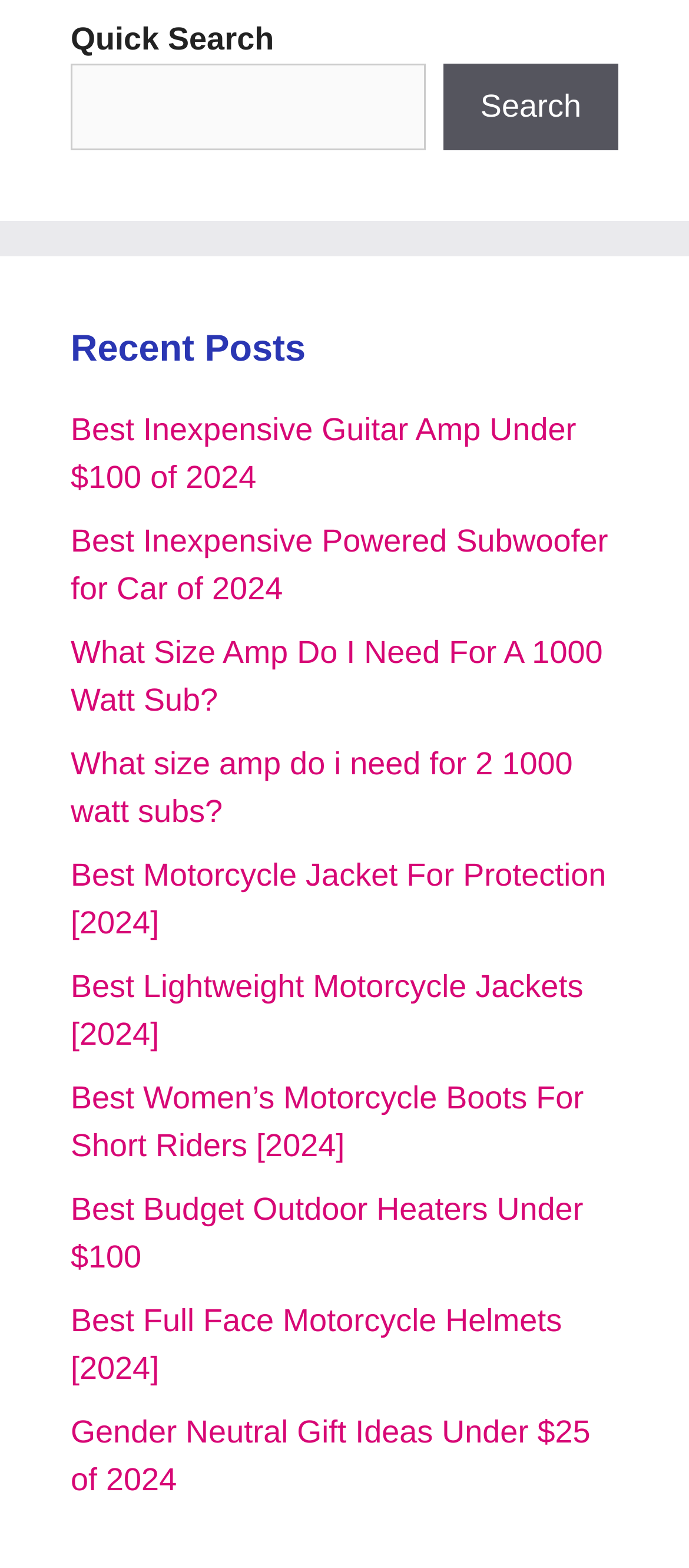Bounding box coordinates are specified in the format (top-left x, top-left y, bottom-right x, bottom-right y). All values are floating point numbers bounded between 0 and 1. Please provide the bounding box coordinate of the region this sentence describes: Best Lightweight Motorcycle Jackets [2024]

[0.103, 0.618, 0.847, 0.671]